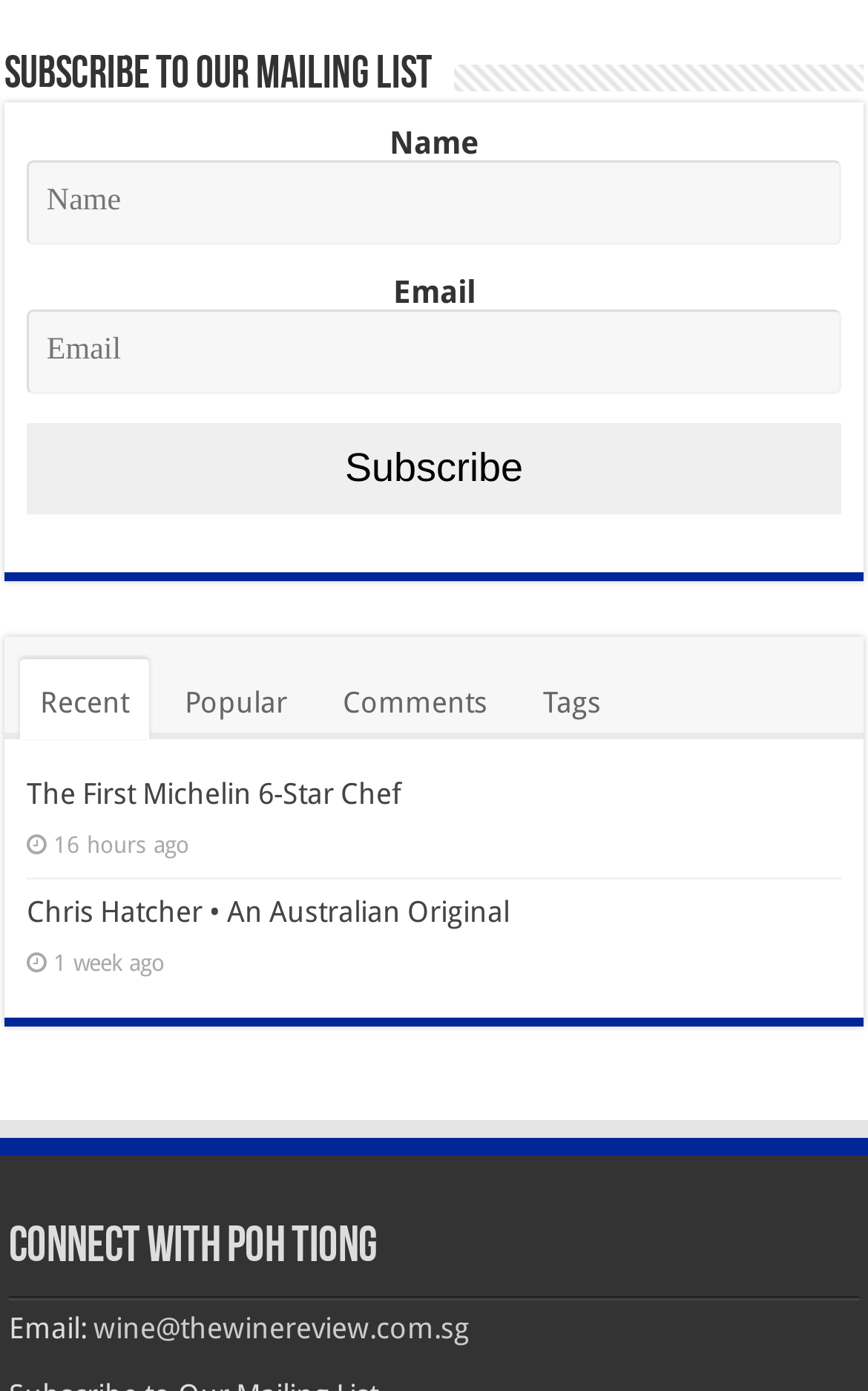Carefully examine the image and provide an in-depth answer to the question: Who is the author of the article 'Chris Hatcher • An Australian Original'?

The webpage does not explicitly mention the author of the article 'Chris Hatcher • An Australian Original', so it is not possible to determine the author based on the given information.